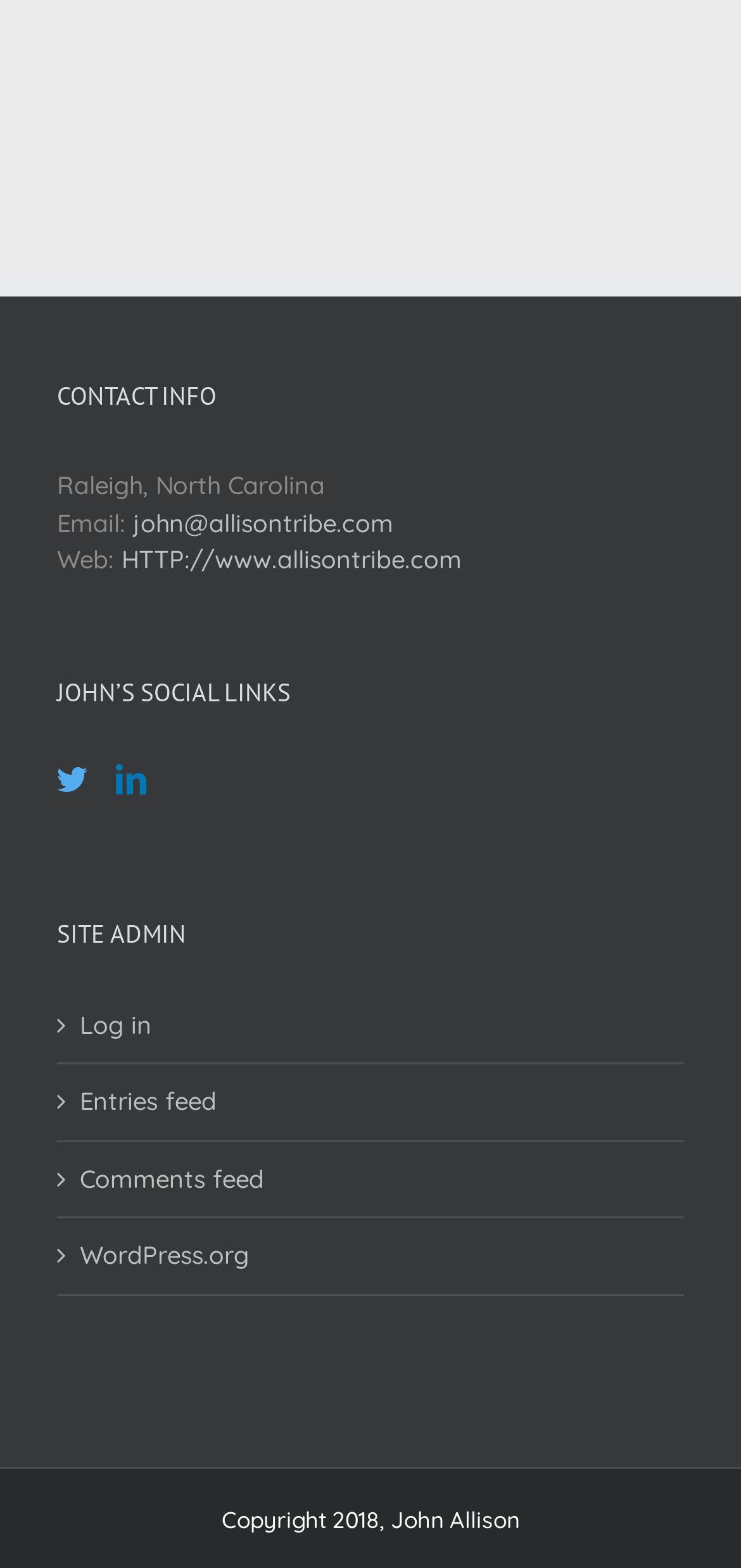Please identify the coordinates of the bounding box for the clickable region that will accomplish this instruction: "View WordPress.org".

[0.108, 0.789, 0.897, 0.813]